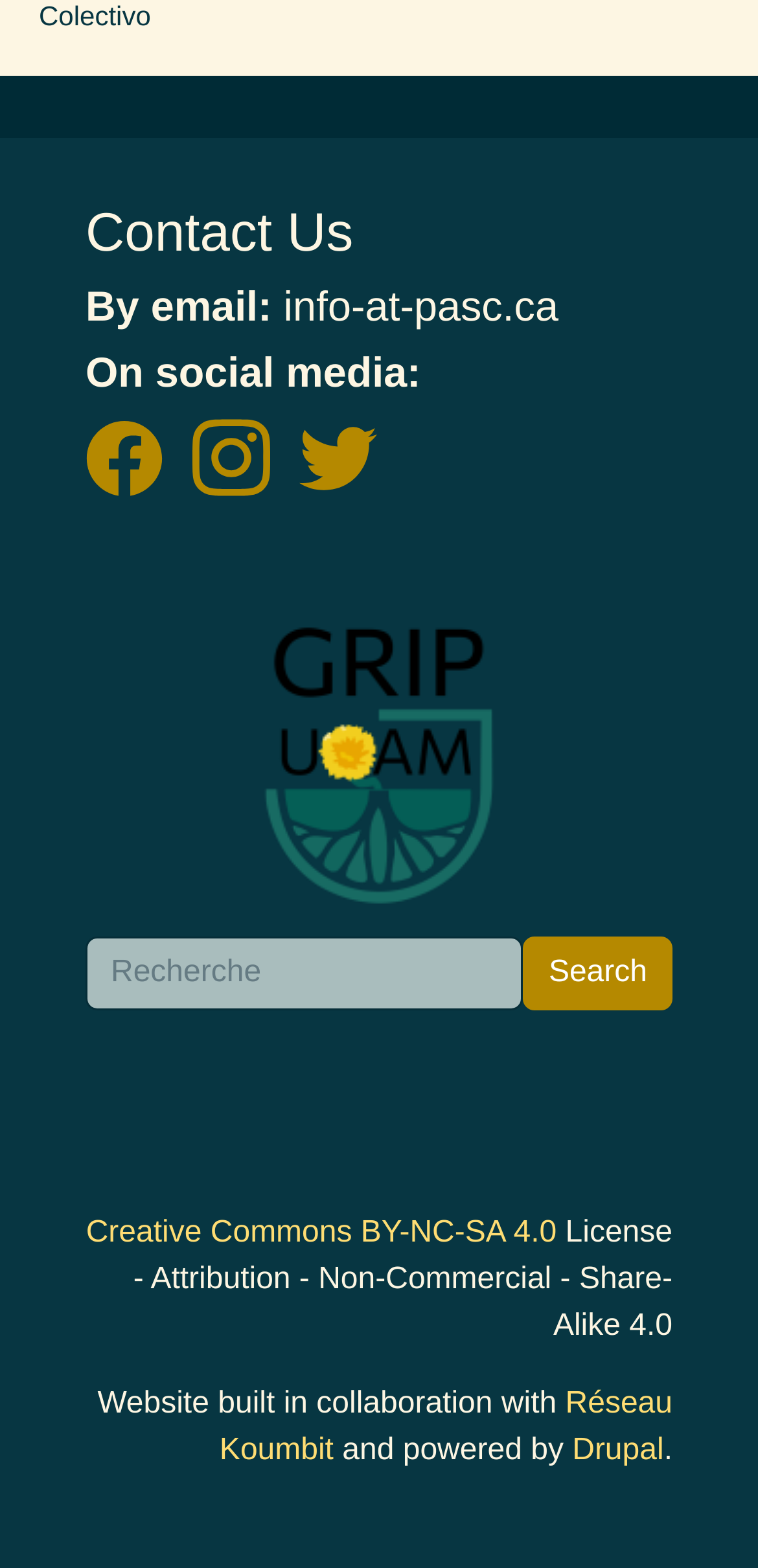Using the elements shown in the image, answer the question comprehensively: What is the purpose of the textbox?

The textbox is used for searching, as indicated by the static text 'Search' above it and the button with the same label next to it.